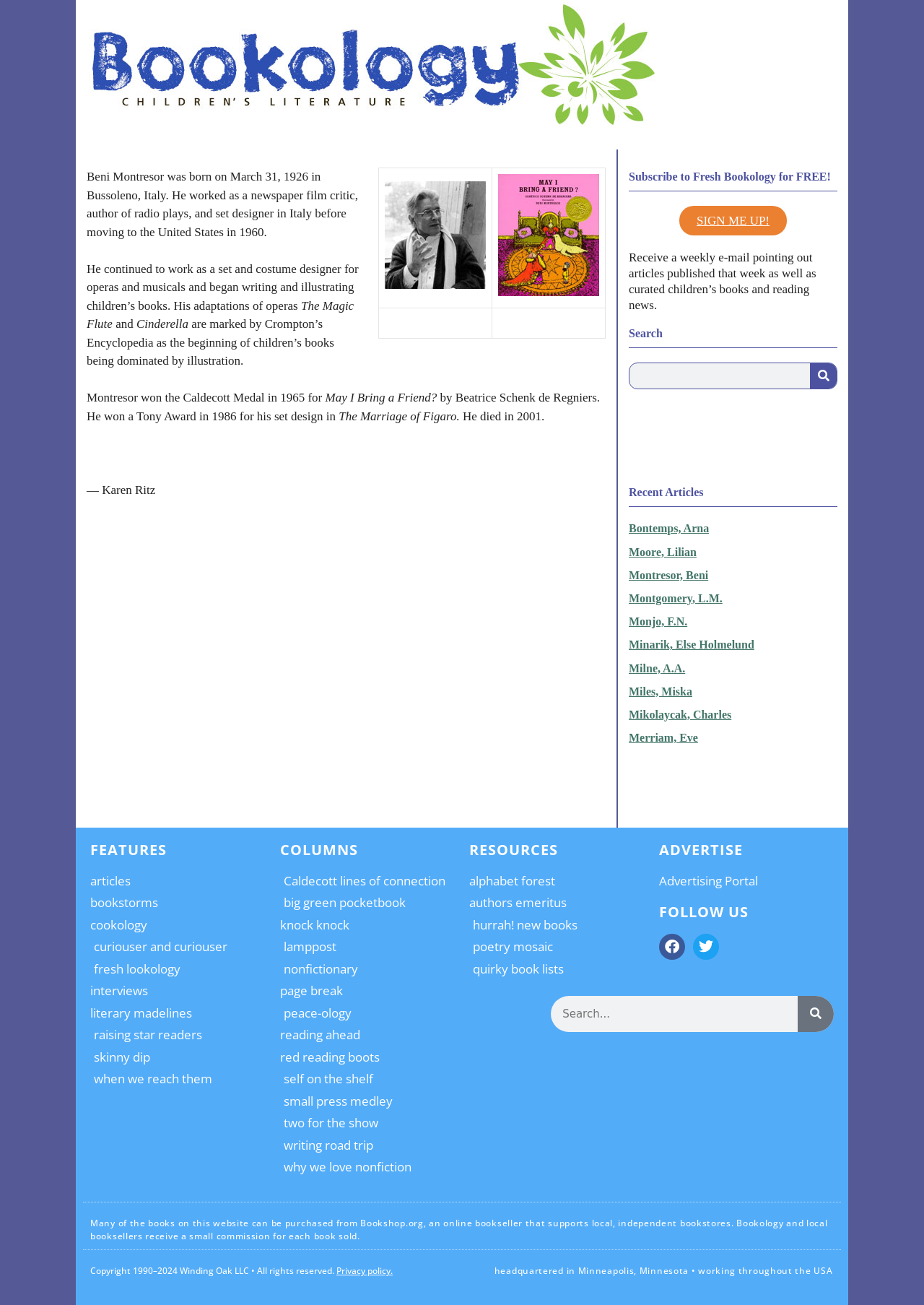Please determine the bounding box coordinates of the clickable area required to carry out the following instruction: "Explore COLUMNS". The coordinates must be four float numbers between 0 and 1, represented as [left, top, right, bottom].

[0.303, 0.645, 0.492, 0.657]